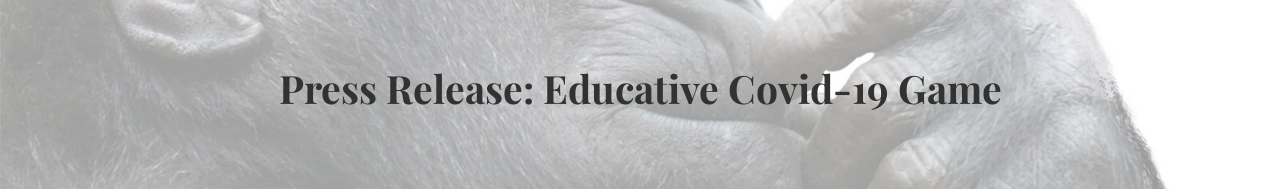Provide a thorough description of what you see in the image.

The image features a prominent title, "Press Release: Educative Covid-19 Game," set against a soft, blurred background that hints at a thoughtful or introspective subject. The gravity of the message is enhanced by the choice of typography, which conveys a sense of importance. This press release announces the launch of an innovative game aimed at educating players about Covid-19, emphasizing the critical nature of awareness and knowledge in navigating the pandemic. The design subtly reflects themes of contemplation and learning, aligning well with the objectives of the game being introduced.